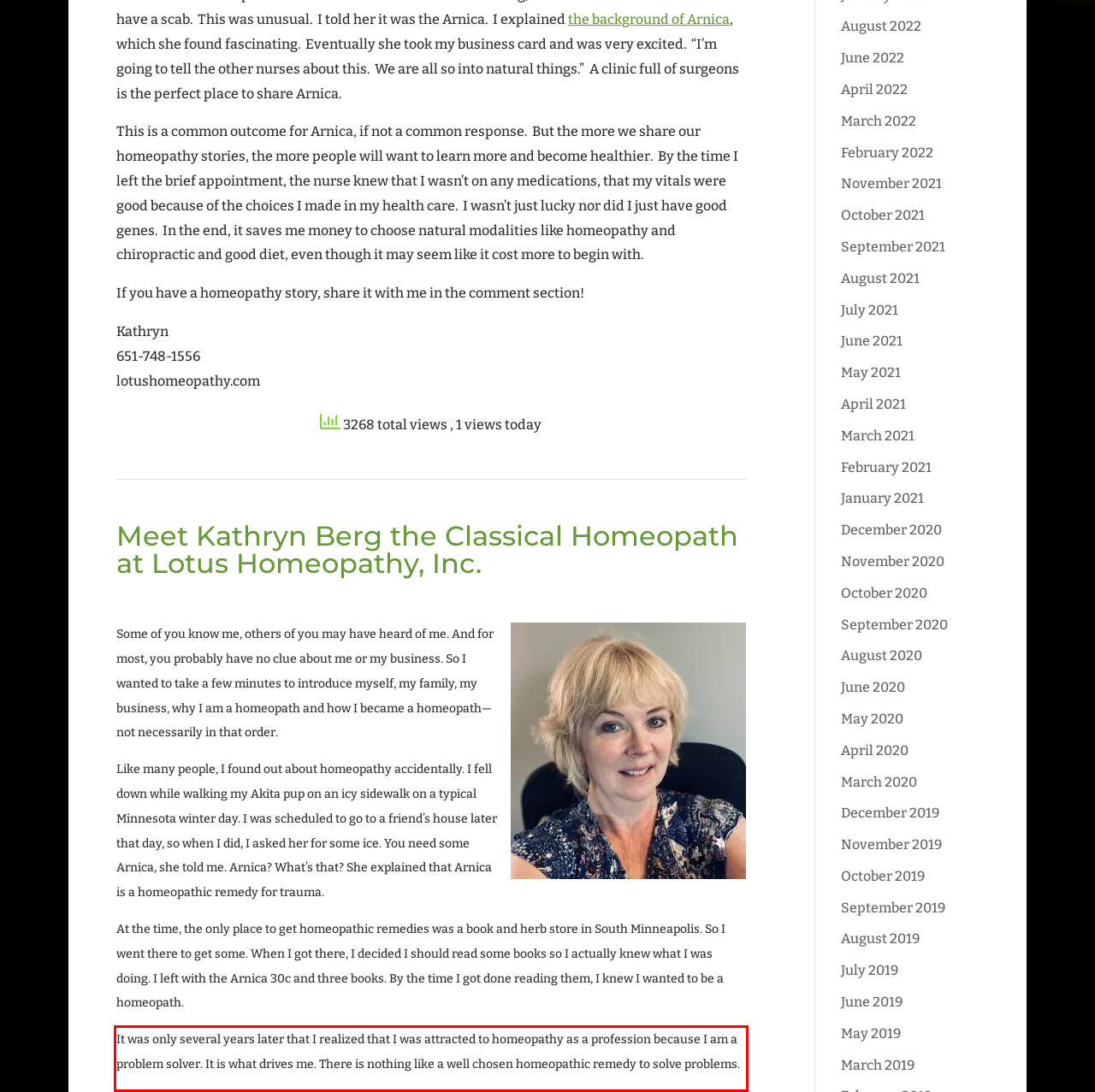Examine the webpage screenshot and use OCR to recognize and output the text within the red bounding box.

It was only several years later that I realized that I was attracted to homeopathy as a profession because I am a problem solver. It is what drives me. There is nothing like a well chosen homeopathic remedy to solve problems.